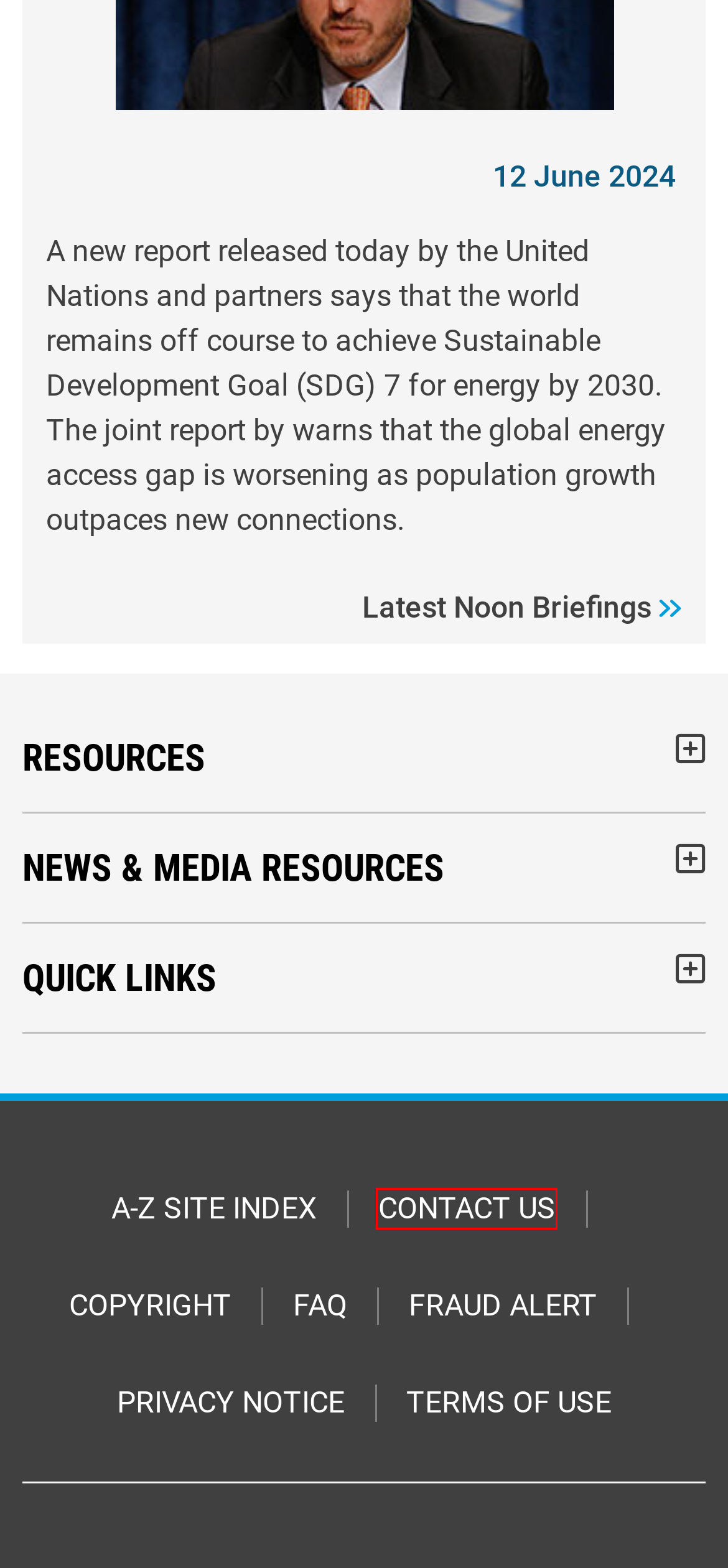Analyze the webpage screenshot with a red bounding box highlighting a UI element. Select the description that best matches the new webpage after clicking the highlighted element. Here are the options:
A. Contact Us | United Nations
B. Privacy Notice | United Nations
C. A to Z Site Index | United Nations
D. Copyright | United Nations
E. Fraud Alert | United Nations
F. Frequently Asked Questions | United Nations
G. Terms of Use | United Nations
H. Meetings Coverage and Press Releases | Meetings Coverage and Press Releases

A